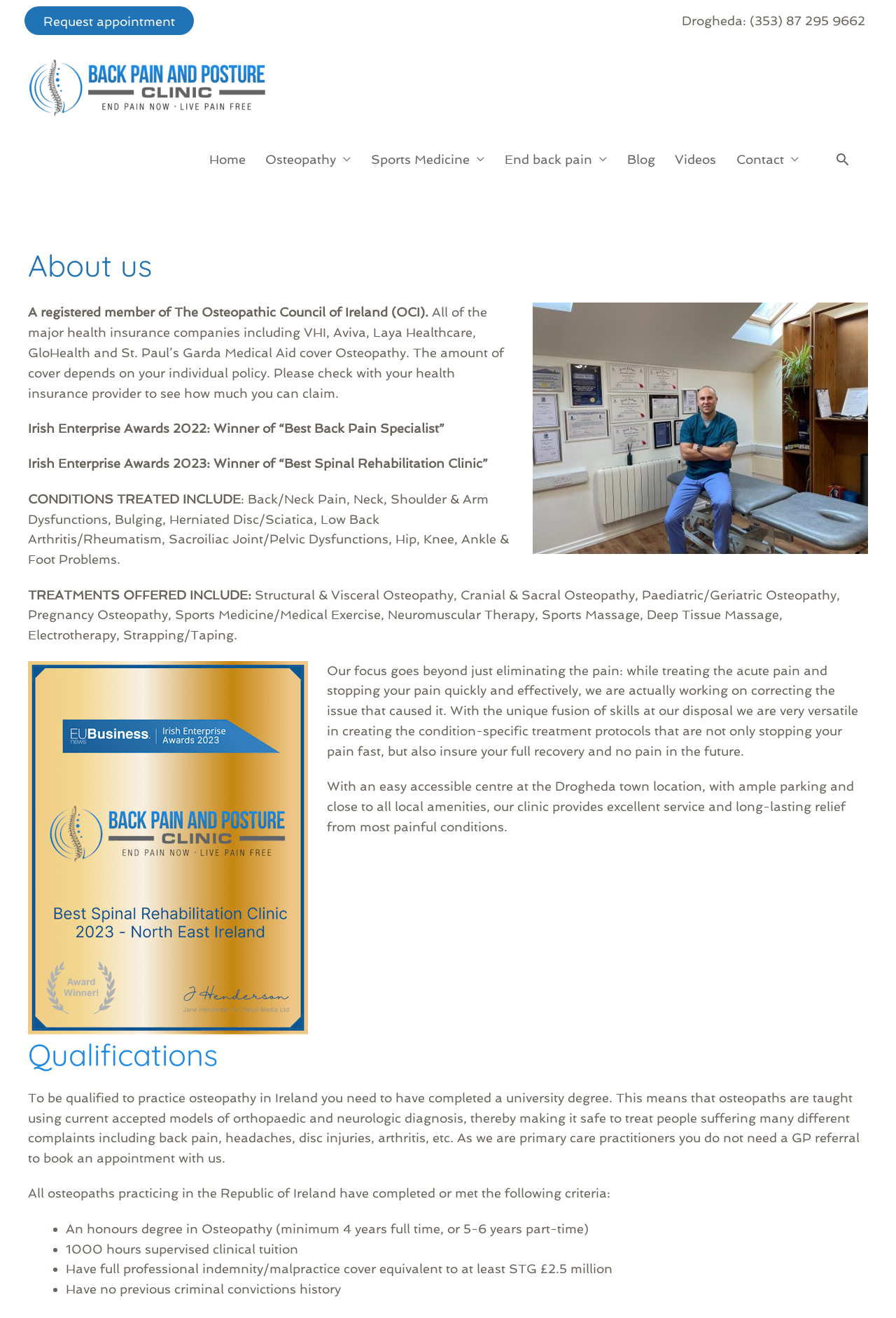Determine the bounding box coordinates of the section I need to click to execute the following instruction: "Request an appointment". Provide the coordinates as four float numbers between 0 and 1, i.e., [left, top, right, bottom].

[0.027, 0.005, 0.216, 0.027]